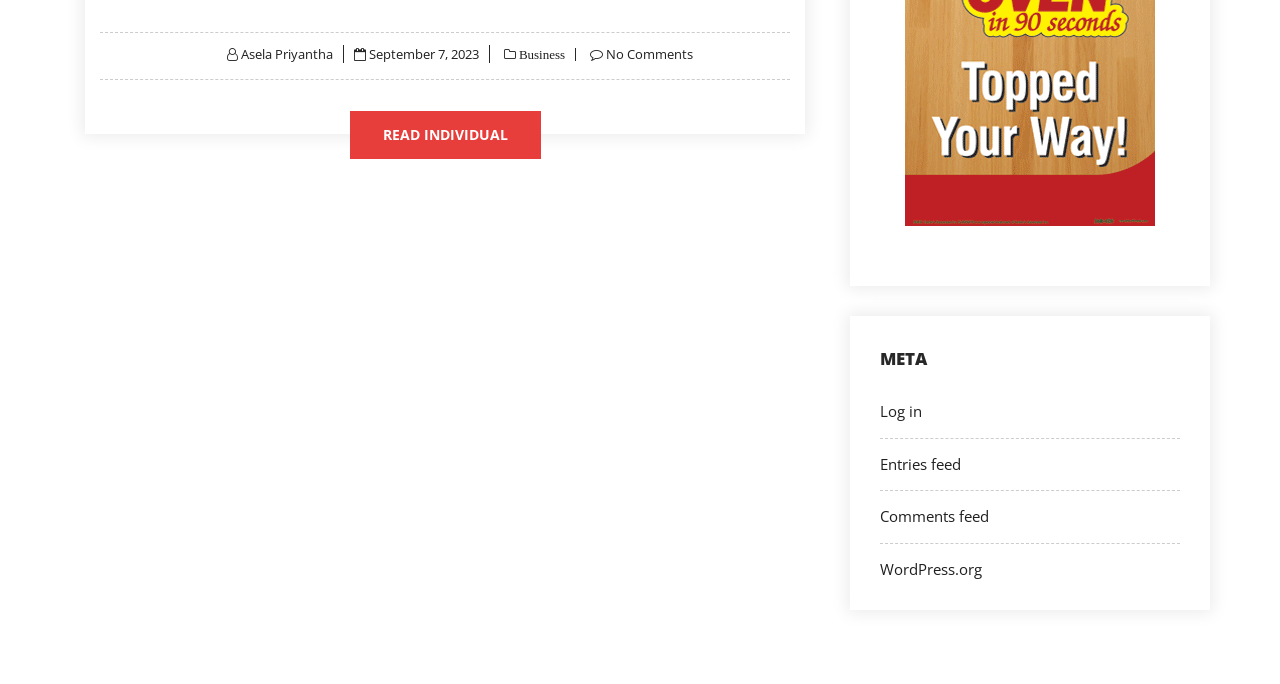Respond concisely with one word or phrase to the following query:
What is the name of the website platform?

WordPress.org